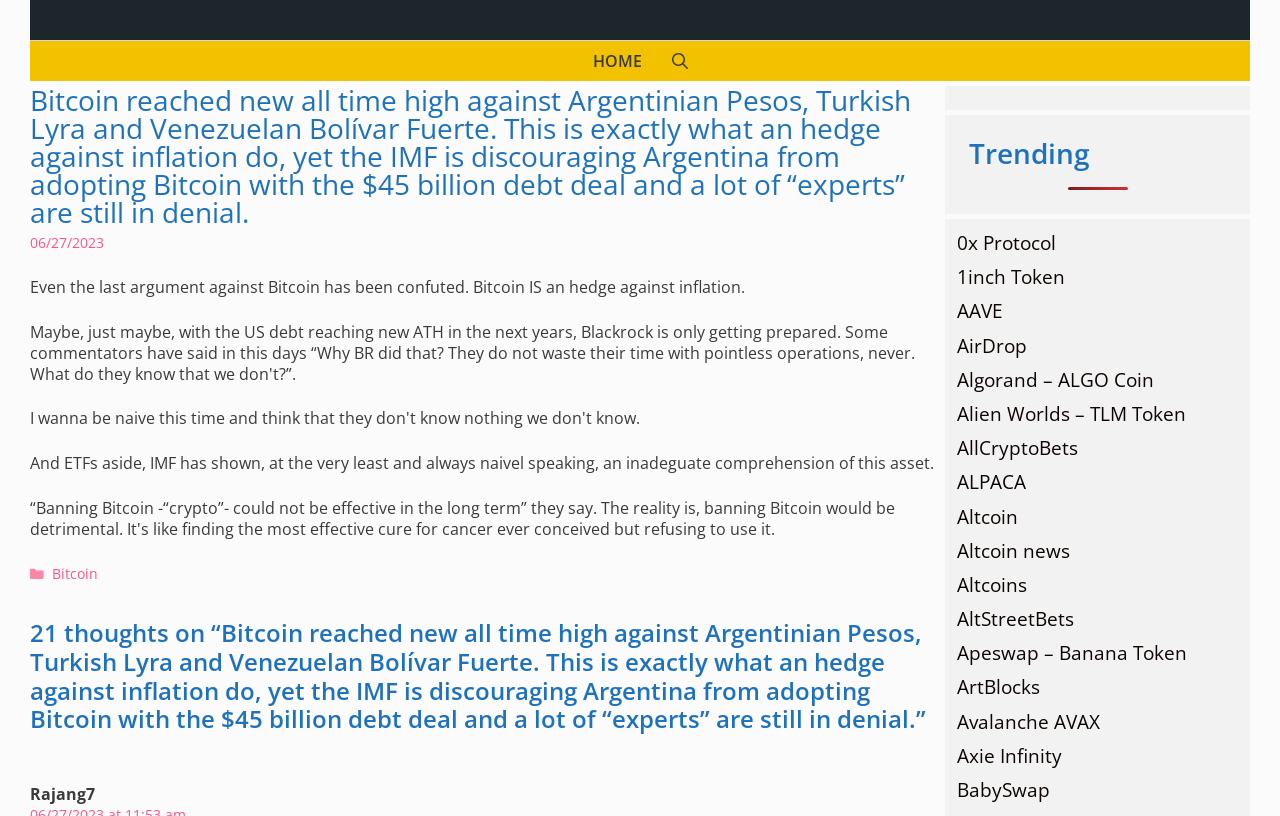Identify the bounding box coordinates of the clickable region to carry out the given instruction: "Click on HOME".

[0.451, 0.05, 0.513, 0.099]